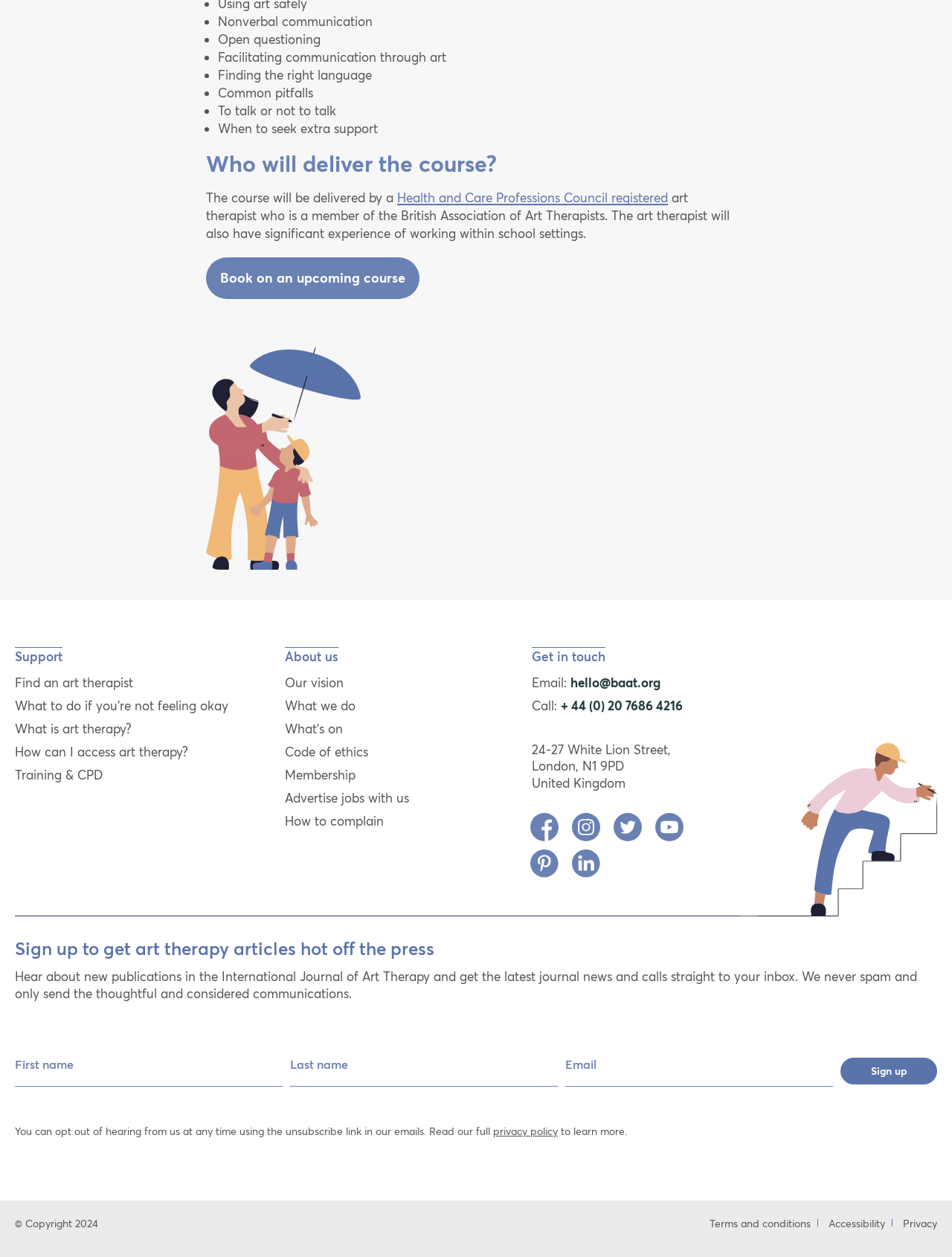Use a single word or phrase to answer the following:
Who will deliver the course?

Art therapist